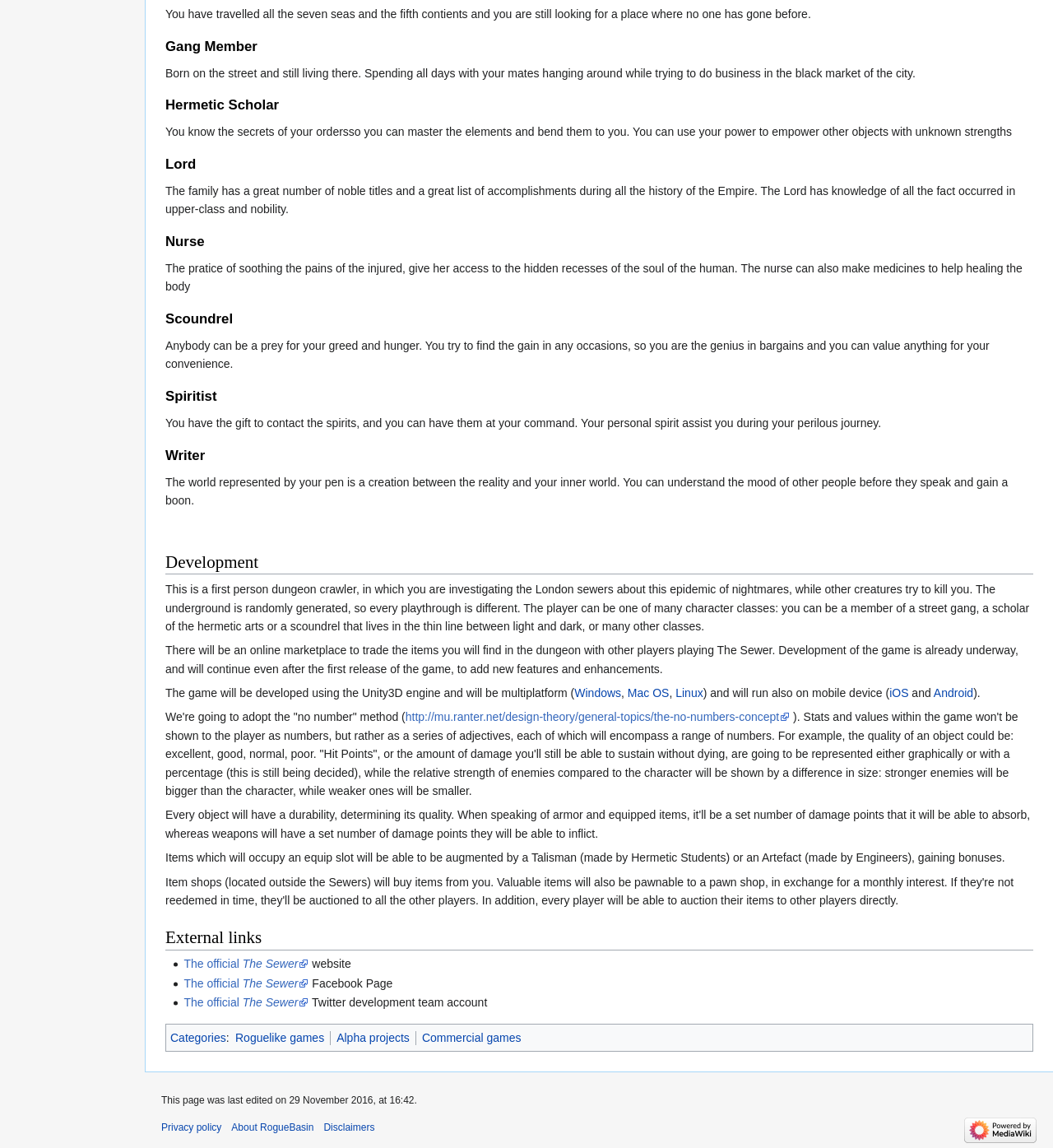Locate the bounding box coordinates of the clickable area needed to fulfill the instruction: "Search for software".

None